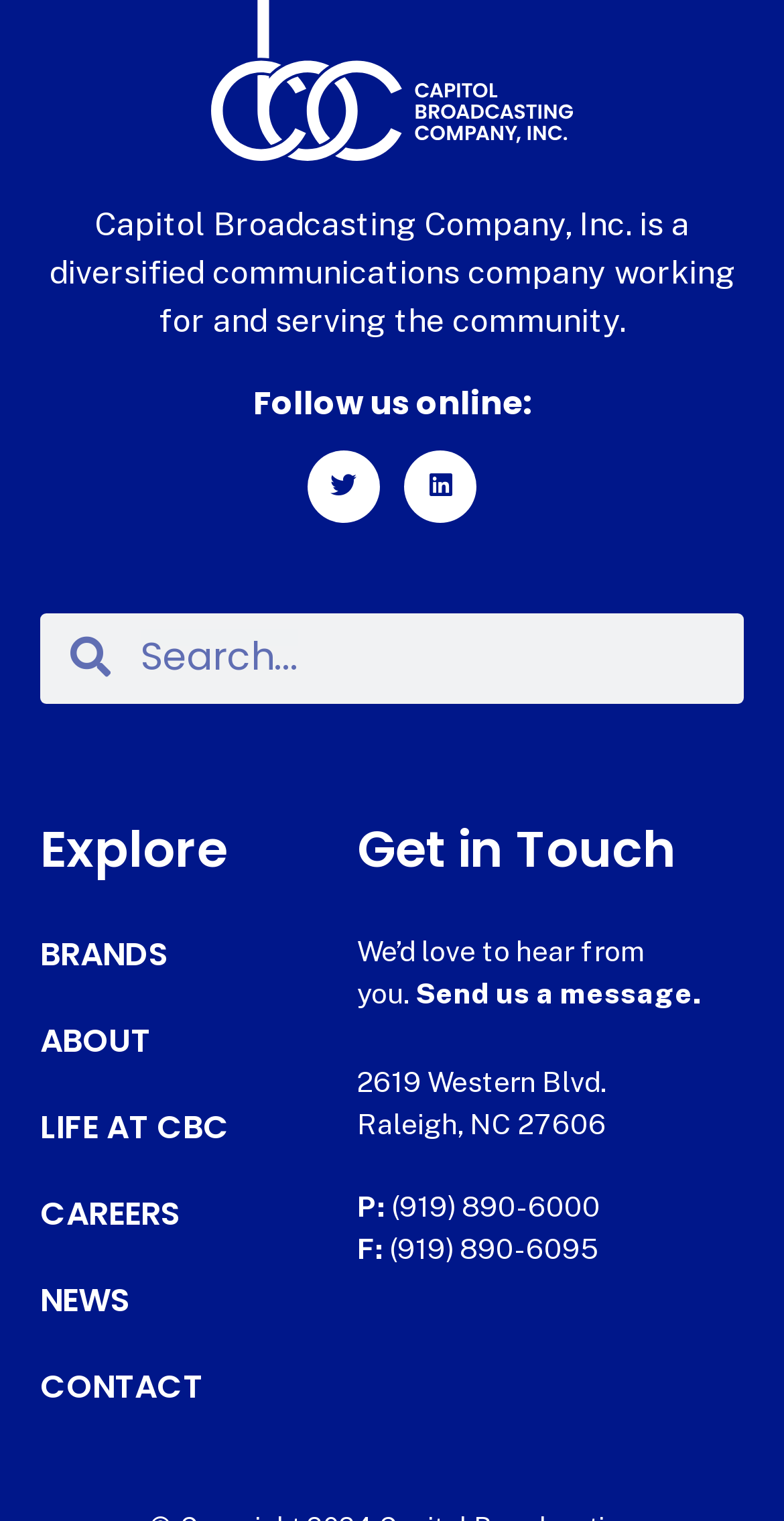What is the phone number of the company mentioned on the webpage?
Please answer the question with as much detail as possible using the screenshot.

The phone number is mentioned in the static text element on the webpage, which reads 'P: (919) 890-6000'.